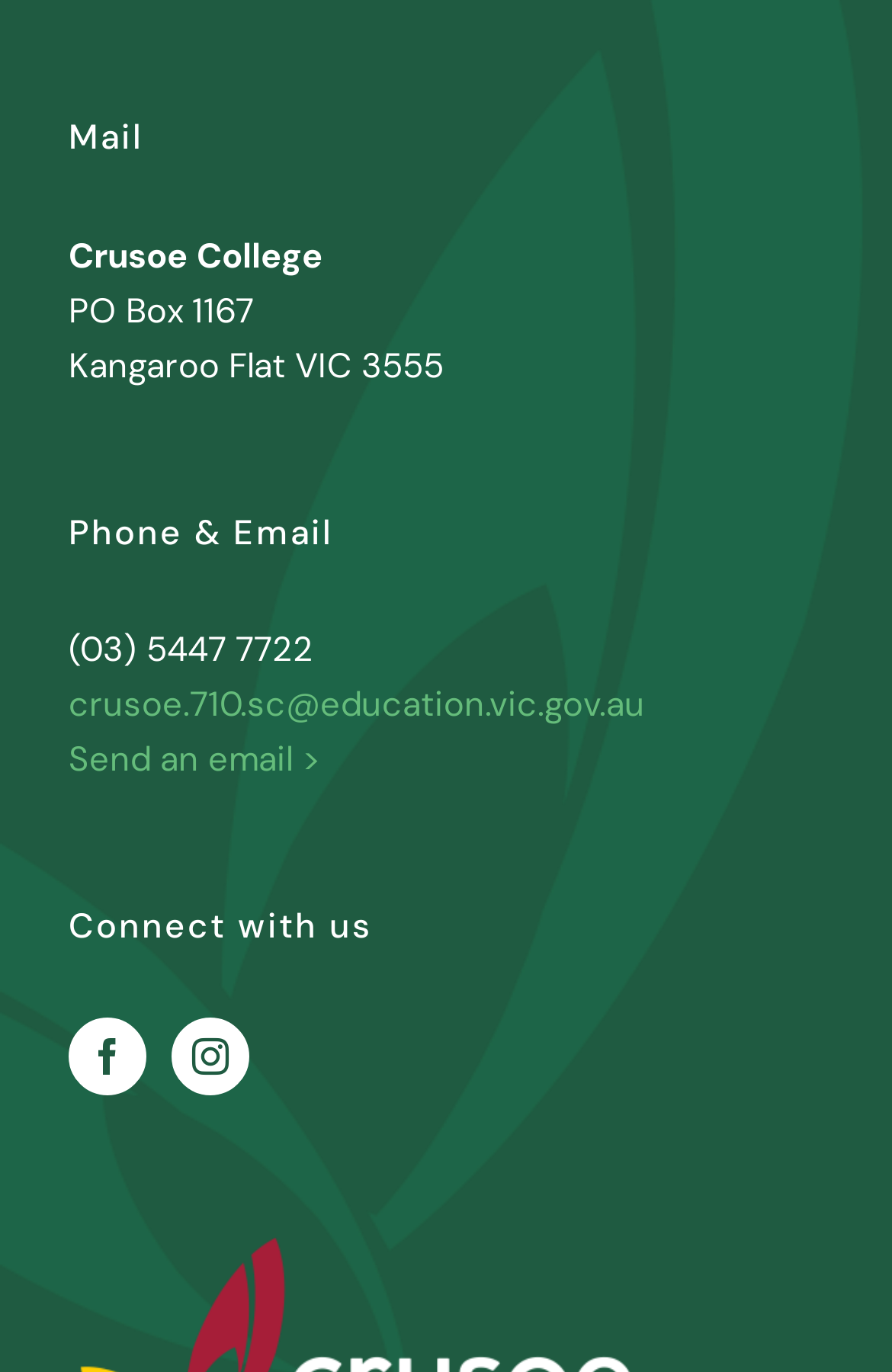Identify the bounding box for the UI element that is described as follows: "aria-label="Instagram"".

[0.192, 0.741, 0.279, 0.798]